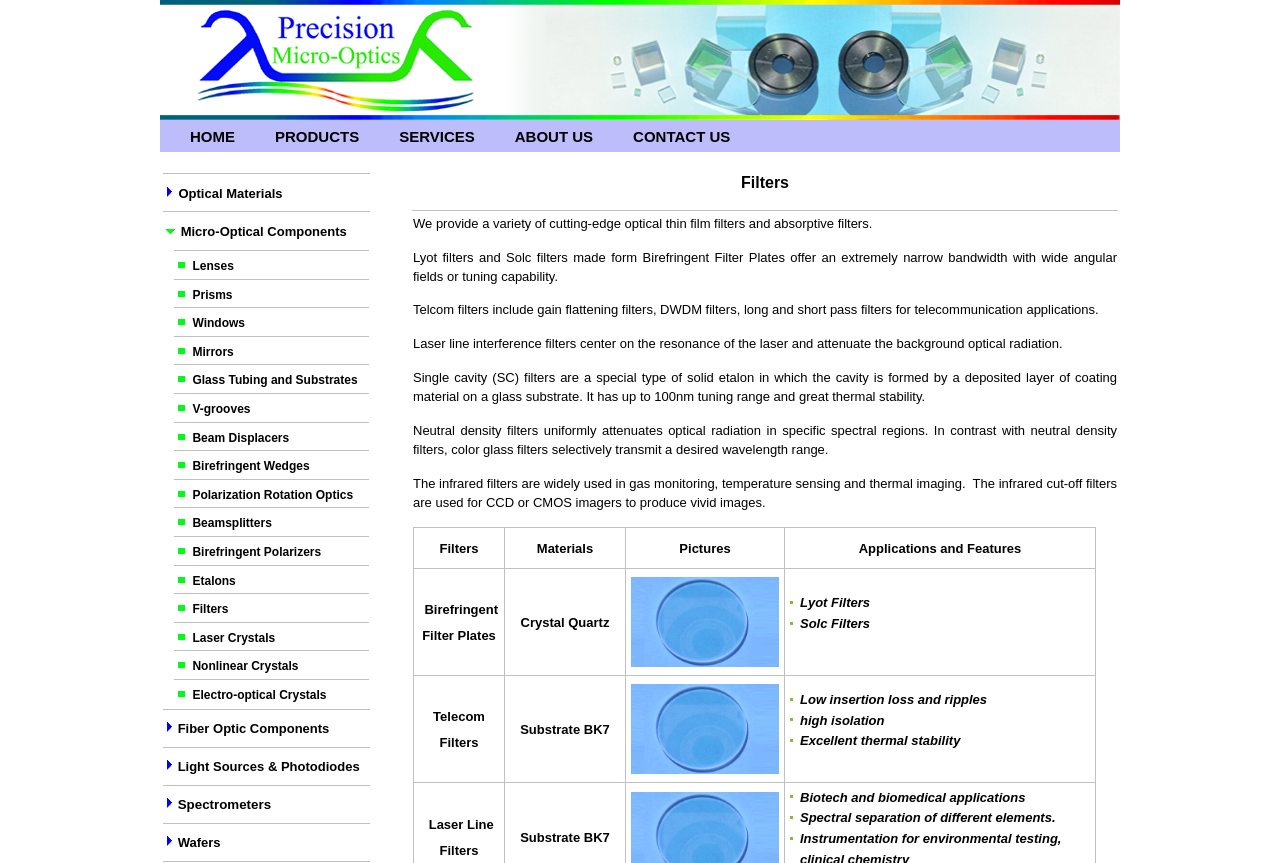Can you provide the bounding box coordinates for the element that should be clicked to implement the instruction: "Learn about Birefringent Polarizers"?

[0.15, 0.628, 0.251, 0.648]